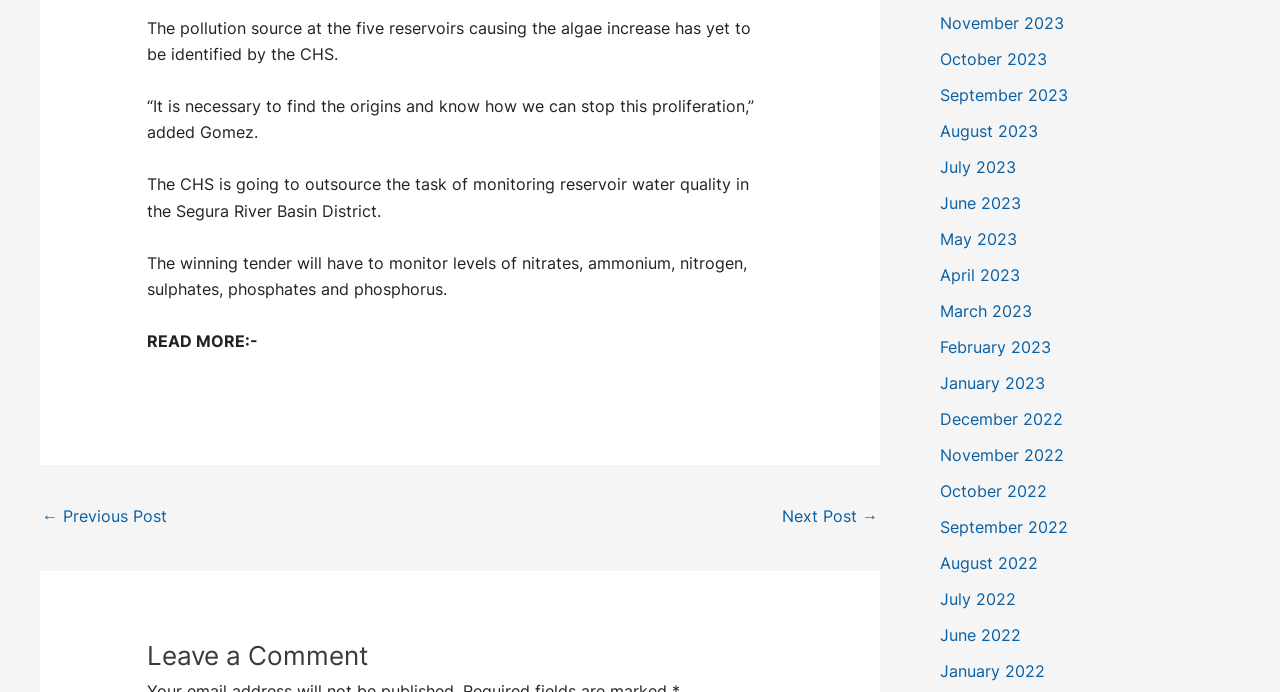From the image, can you give a detailed response to the question below:
What is the purpose of monitoring levels of nitrates, ammonium, nitrogen, sulphates, phosphates, and phosphorus?

The text states that 'The winning tender will have to monitor levels of nitrates, ammonium, nitrogen, sulphates, phosphates and phosphorus.' This suggests that the purpose of monitoring these levels is to monitor reservoir water quality.